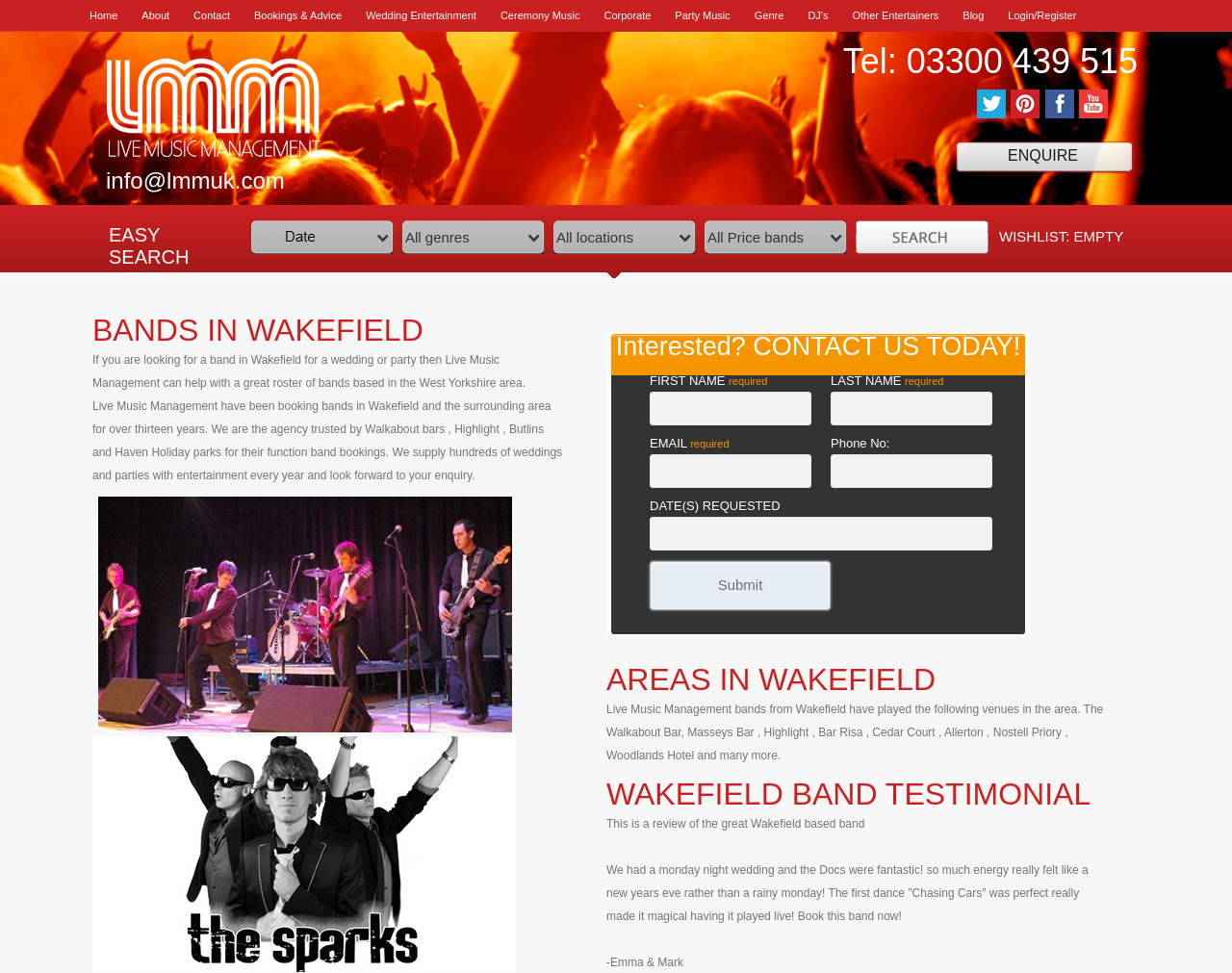Pinpoint the bounding box coordinates of the element you need to click to execute the following instruction: "Click on the 'ENQUIRE' button". The bounding box should be represented by four float numbers between 0 and 1, in the format [left, top, right, bottom].

[0.818, 0.151, 0.875, 0.168]